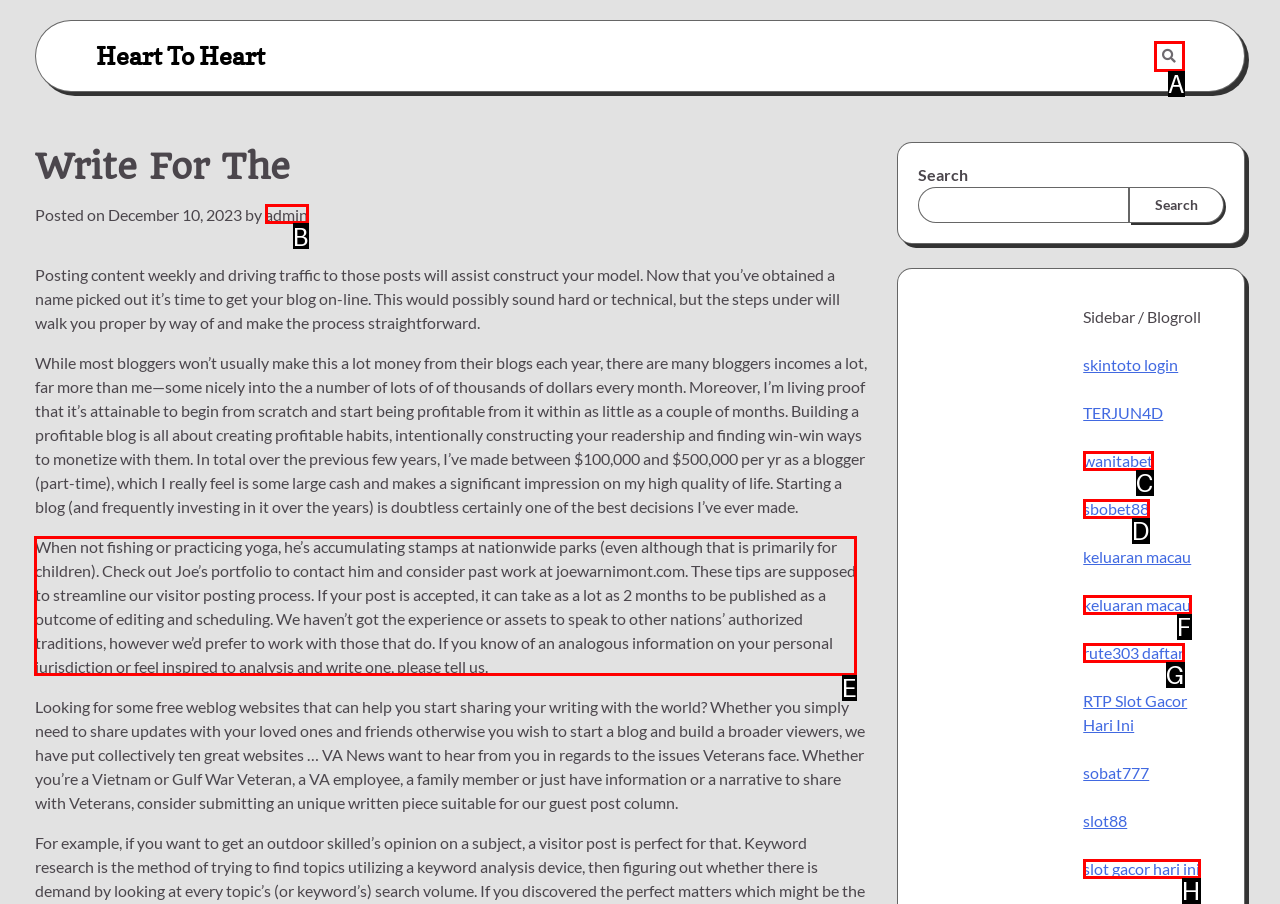Identify the correct UI element to click on to achieve the following task: Check out Joe's portfolio Respond with the corresponding letter from the given choices.

E